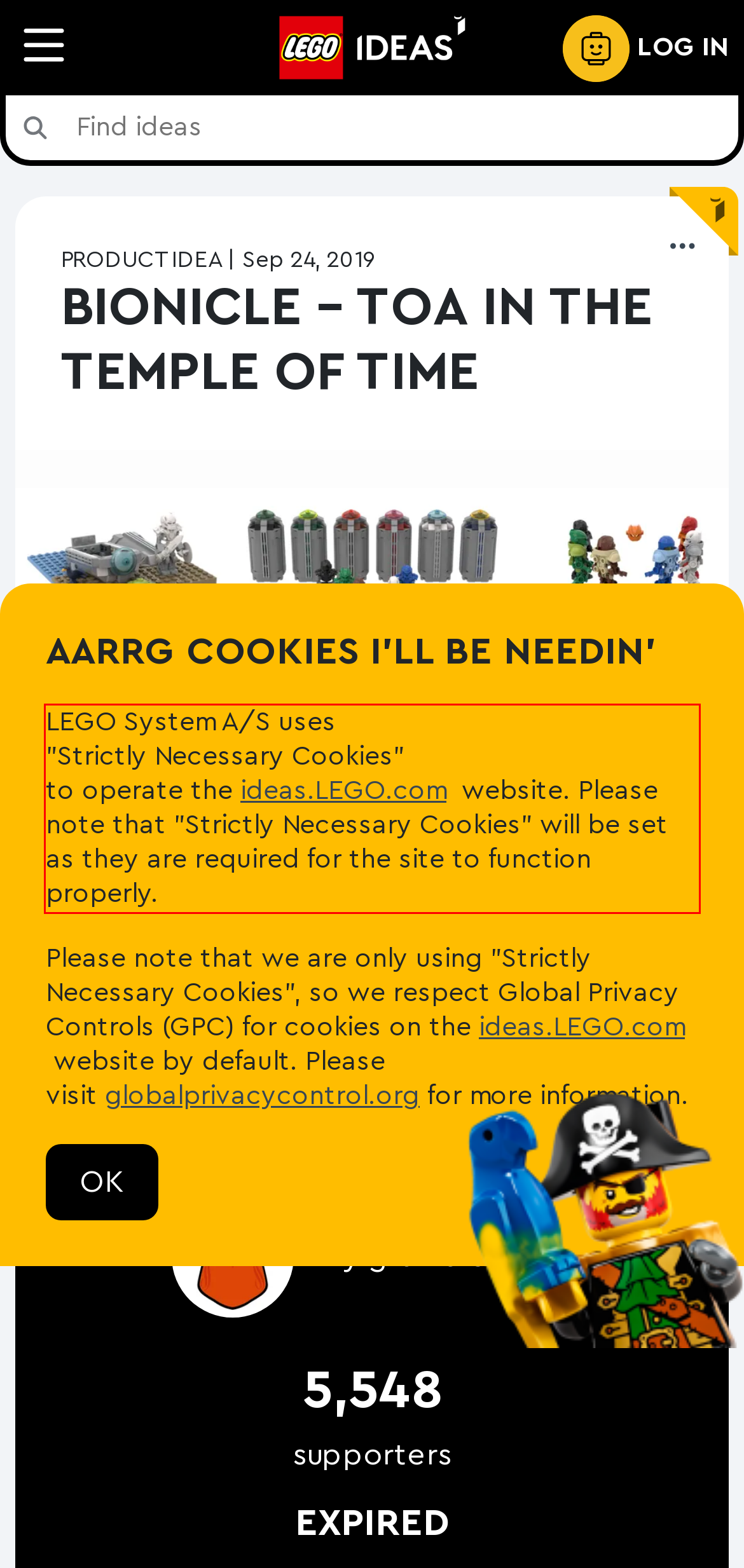Please analyze the screenshot of a webpage and extract the text content within the red bounding box using OCR.

LEGO System A/S uses "Strictly Necessary Cookies" to operate the ideas.LEGO.com website. Please note that "Strictly Necessary Cookies" will be set as they are required for the site to function properly.